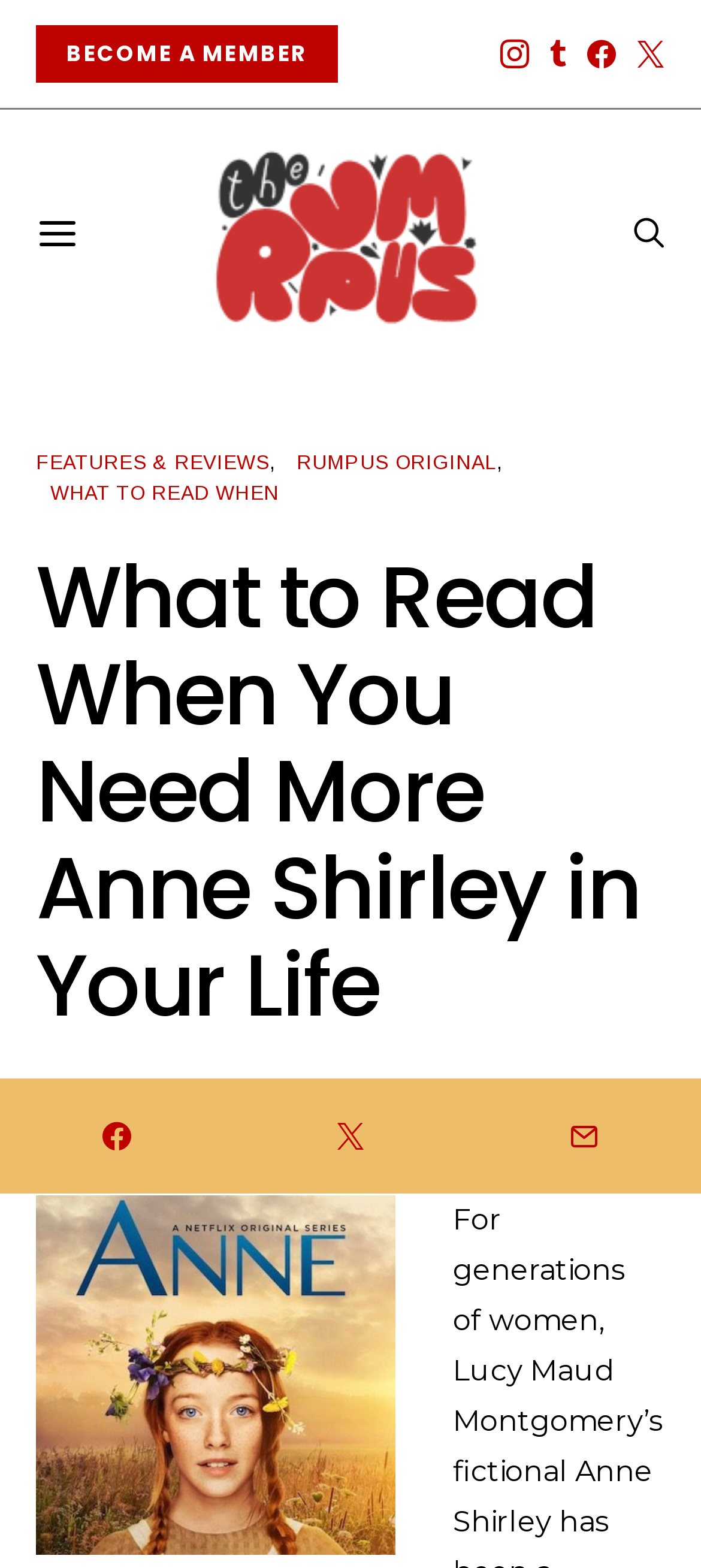Determine the bounding box coordinates of the area to click in order to meet this instruction: "Read the discussion about World of Tanks on Mac".

None